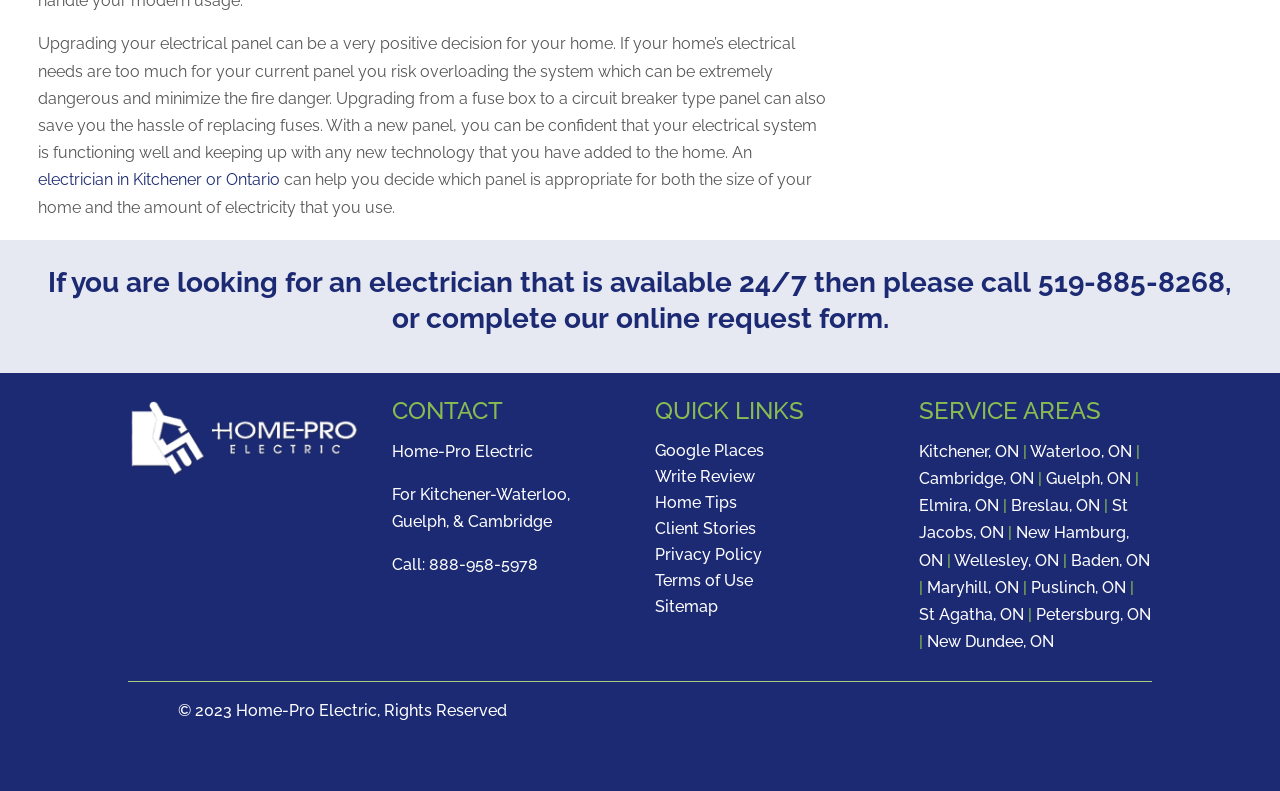What is the company name?
Answer the question in as much detail as possible.

I found the company name by looking at the logo and the text near the top of the page, which says 'Home-Pro Electric'.